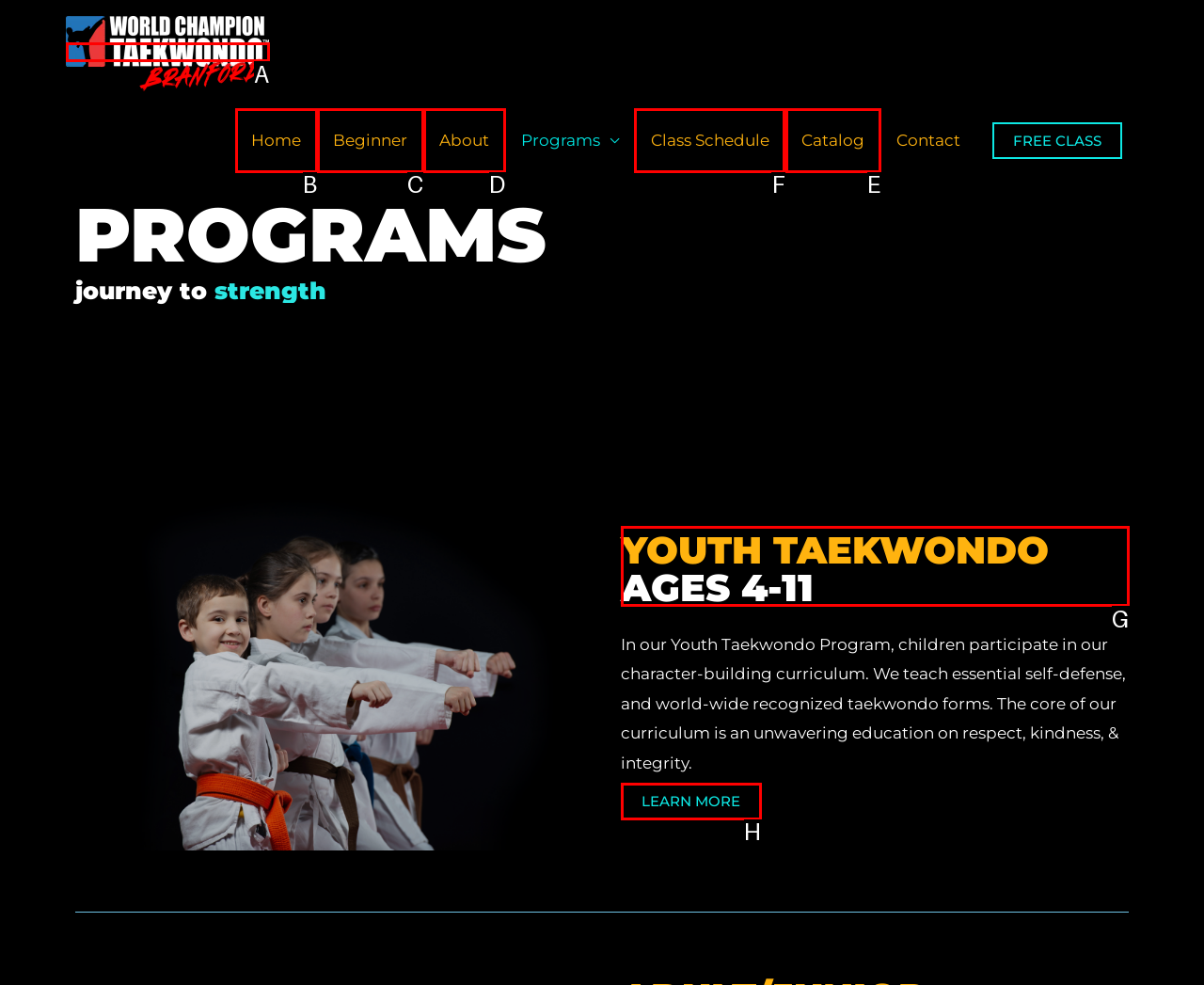Choose the letter of the option you need to click to view class schedule. Answer with the letter only.

F